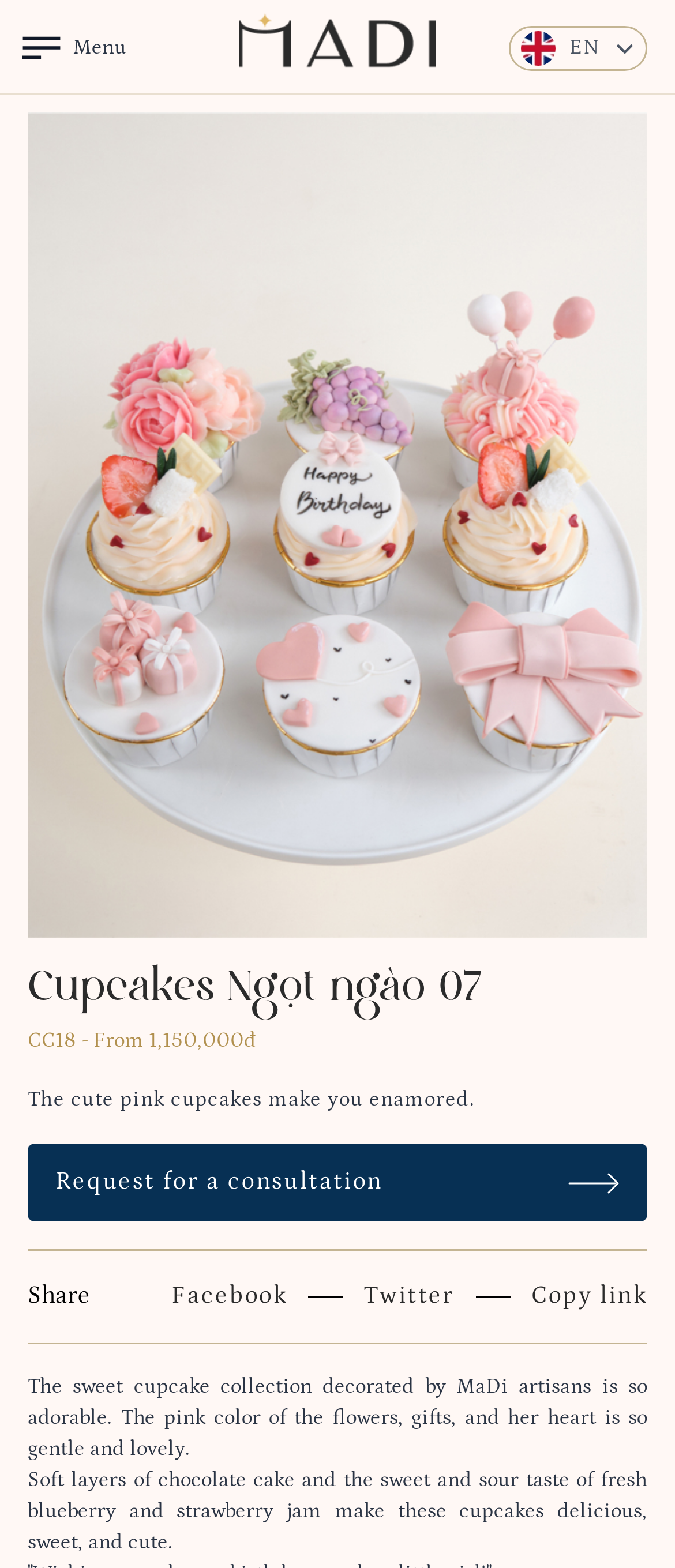Please give a short response to the question using one word or a phrase:
What is the main product shown on this webpage?

Cupcakes